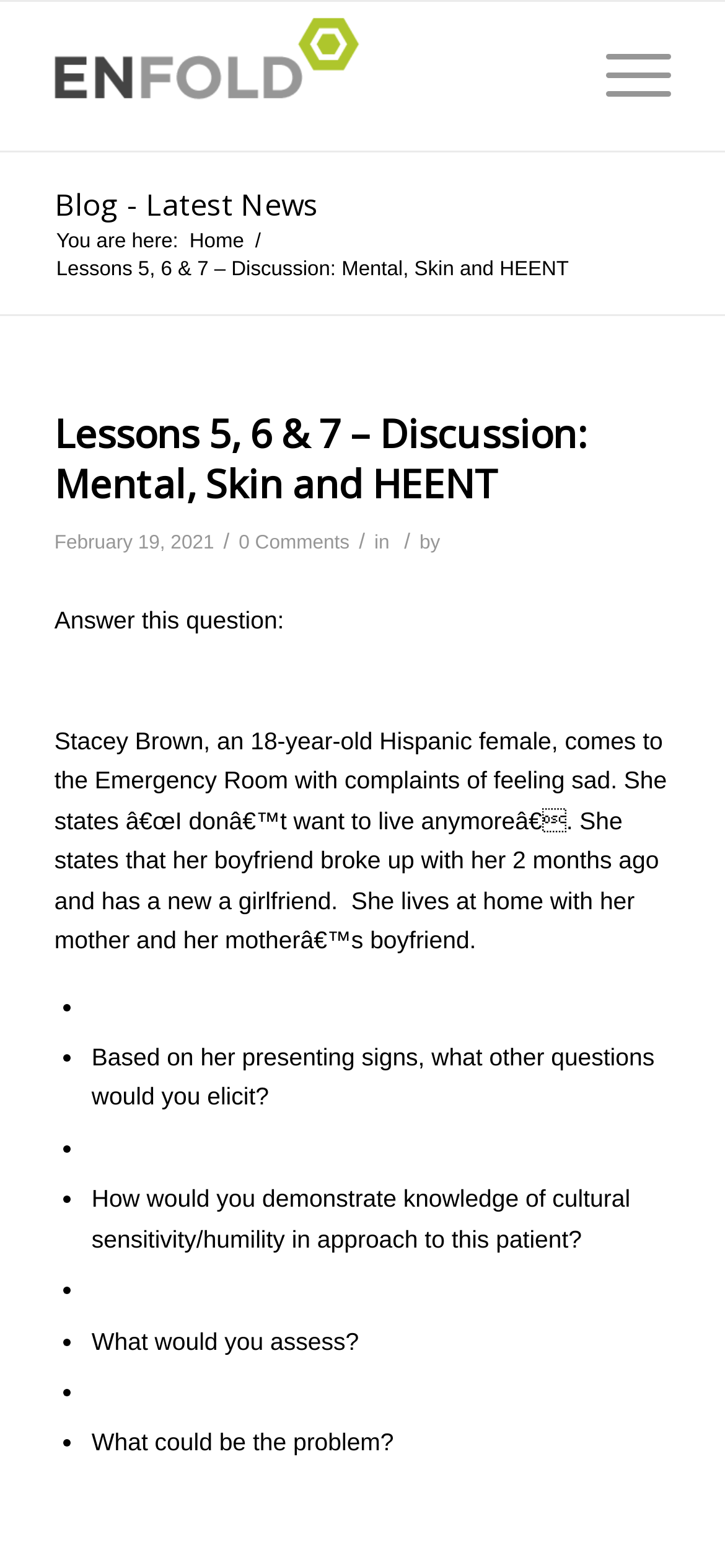Illustrate the webpage's structure and main components comprehensively.

The webpage appears to be a discussion forum or blog post focused on nursing lessons, specifically covering mental, skin, and HEENT (head, eyes, ears, nose, and throat) topics. 

At the top left, there is a logo or image with the text "Nursing Lib" and a link to the same. To the right of this, there is a "Menu" link. Below the logo, there is a breadcrumb navigation section with links to "Home" and the current page, "Lessons 5, 6 & 7 – Discussion: Mental, Skin and HEENT". 

The main content of the page is a discussion or blog post with a heading that matches the page title. The post includes a timestamp, "February 19, 2021", and indicates that there are "0 Comments". The post content describes a patient scenario, where an 18-year-old Hispanic female, Stacey Brown, presents to the Emergency Room with feelings of sadness and suicidal thoughts after a recent breakup. 

Below the patient scenario, there are several questions or discussion prompts, each marked with a bullet point. These questions ask the reader to consider what other questions they would ask the patient, how they would demonstrate cultural sensitivity, what they would assess, and what potential problems could be identified.